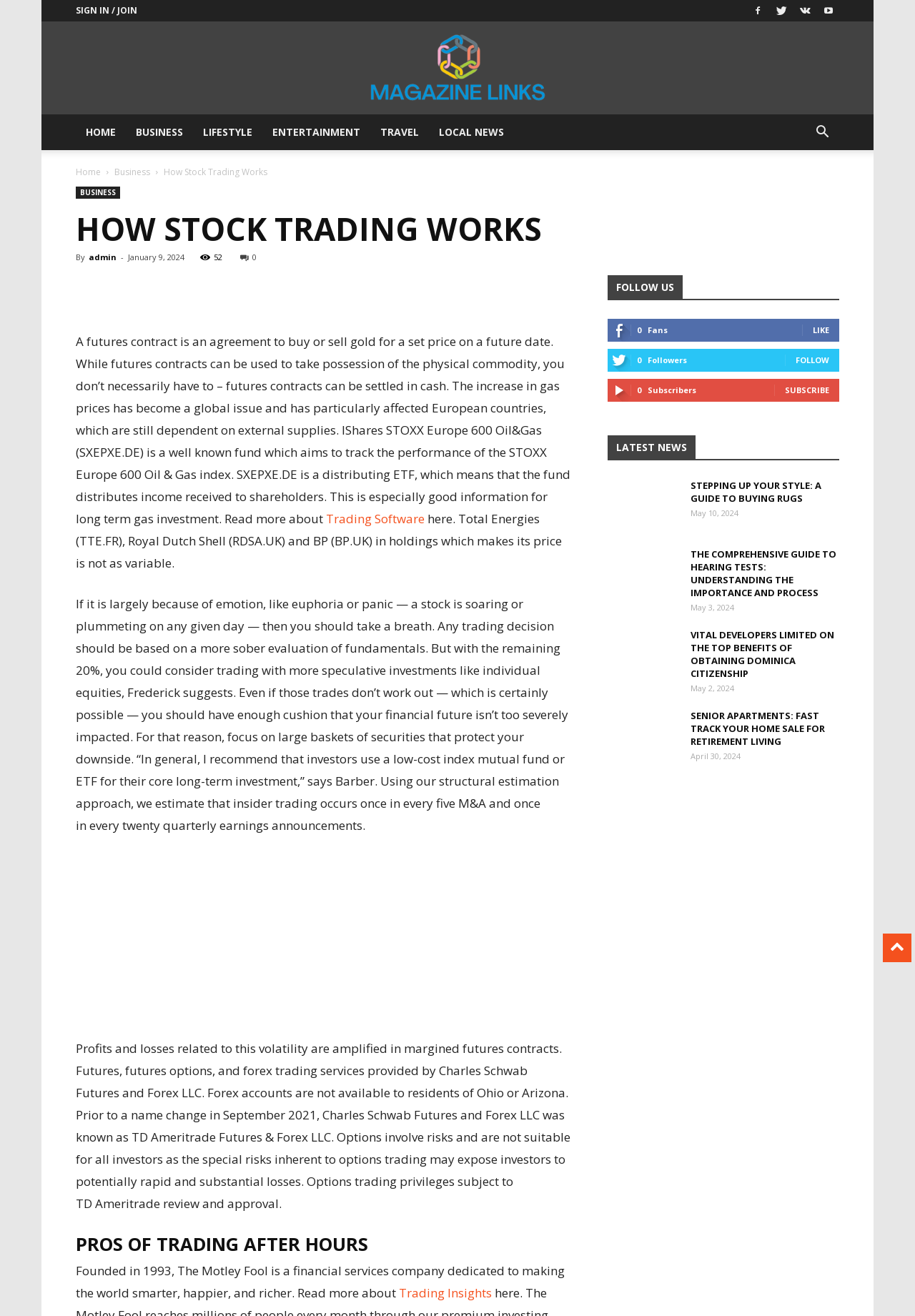Kindly provide the bounding box coordinates of the section you need to click on to fulfill the given instruction: "Enter a comment".

None